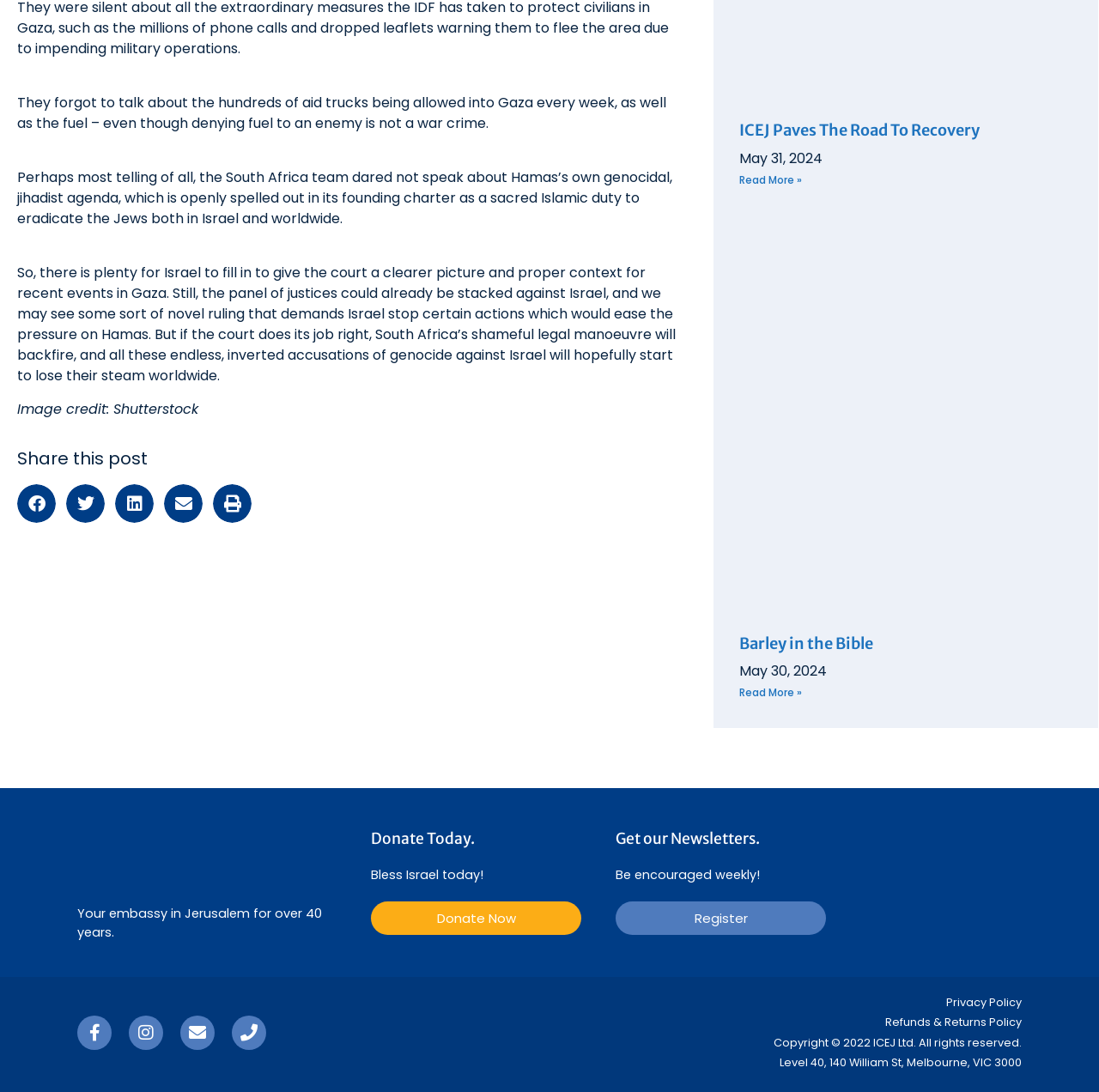Specify the bounding box coordinates of the element's area that should be clicked to execute the given instruction: "Donate Now". The coordinates should be four float numbers between 0 and 1, i.e., [left, top, right, bottom].

[0.338, 0.826, 0.529, 0.856]